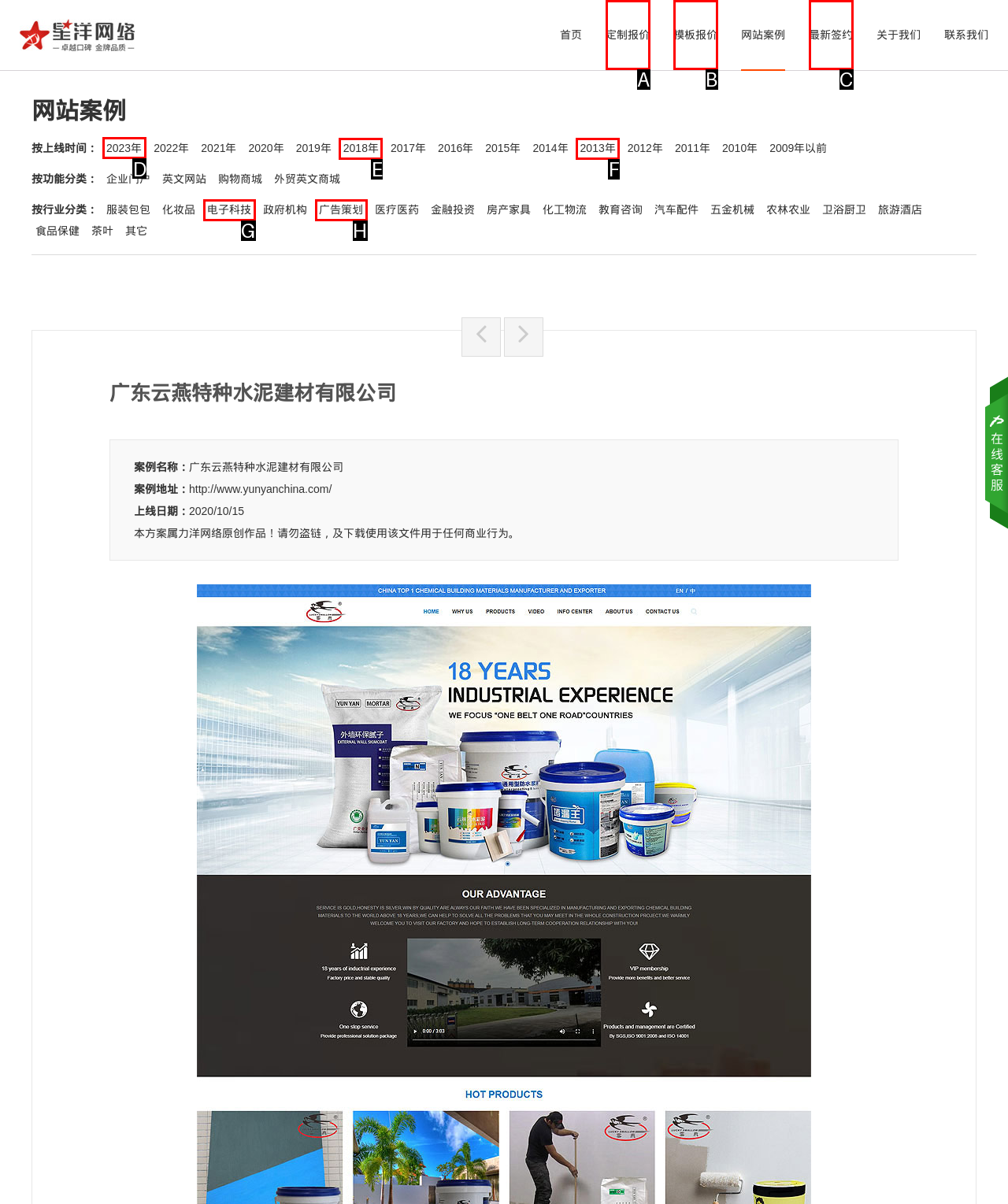Identify the HTML element that should be clicked to accomplish the task: Submit the form
Provide the option's letter from the given choices.

None